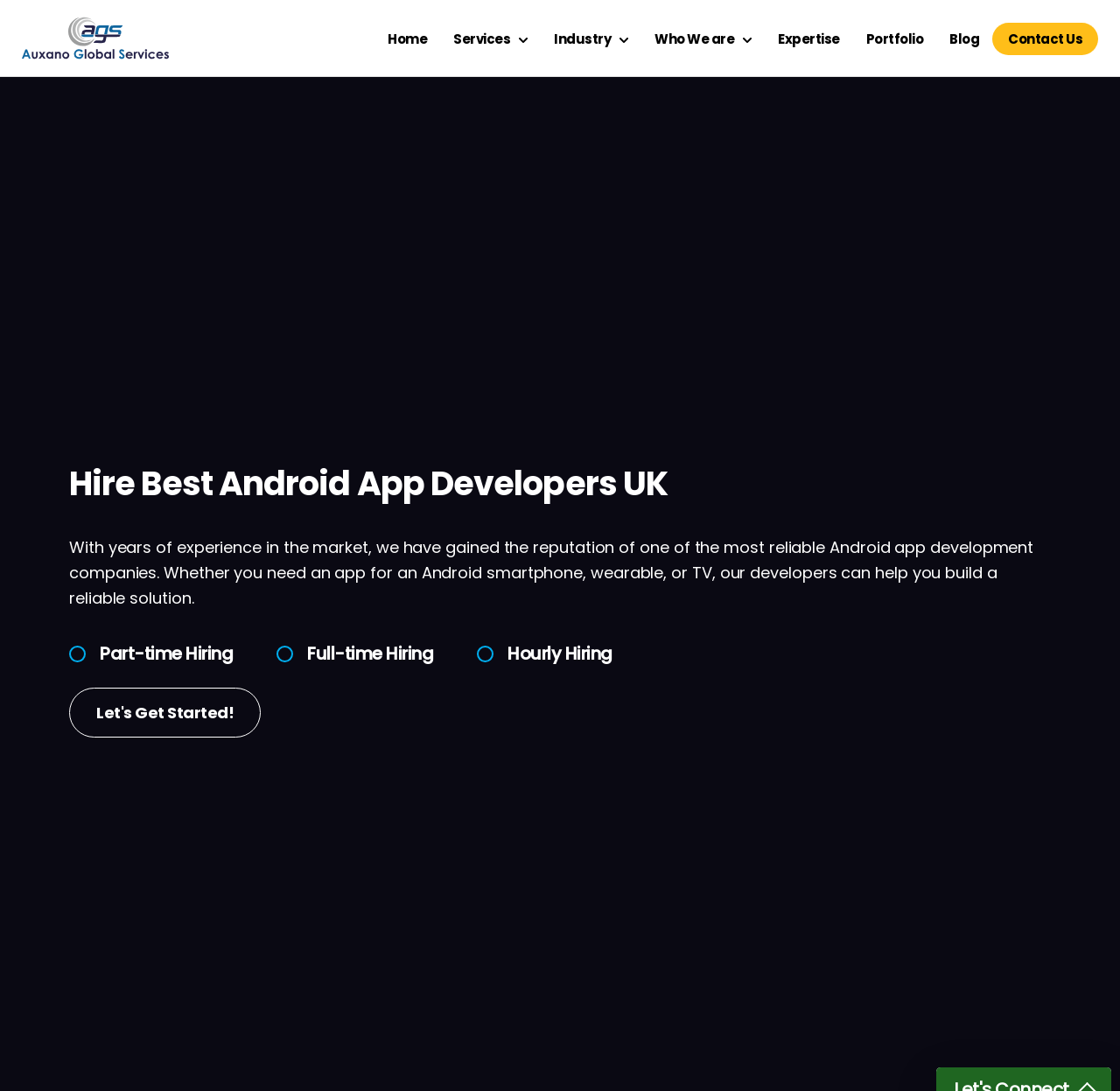Determine the bounding box coordinates of the clickable region to execute the instruction: "View Expertise". The coordinates should be four float numbers between 0 and 1, denoted as [left, top, right, bottom].

[0.683, 0.027, 0.761, 0.044]